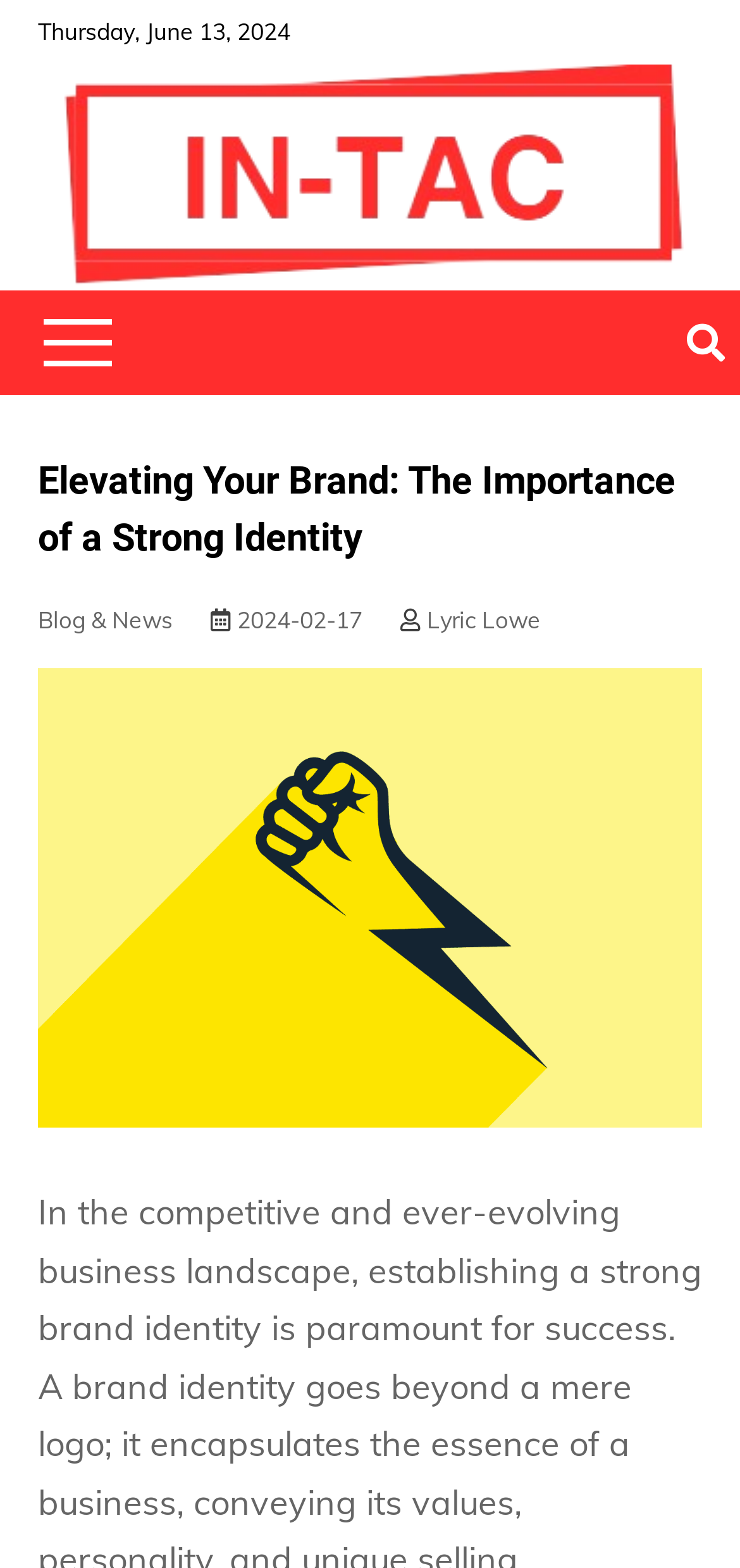What is the date of the latest article?
Please use the image to deliver a detailed and complete answer.

I found the date of the latest article by looking at the link with the text '2024-02-17' which is located below the main heading and above the image. This link is likely to be the publication date of the article.